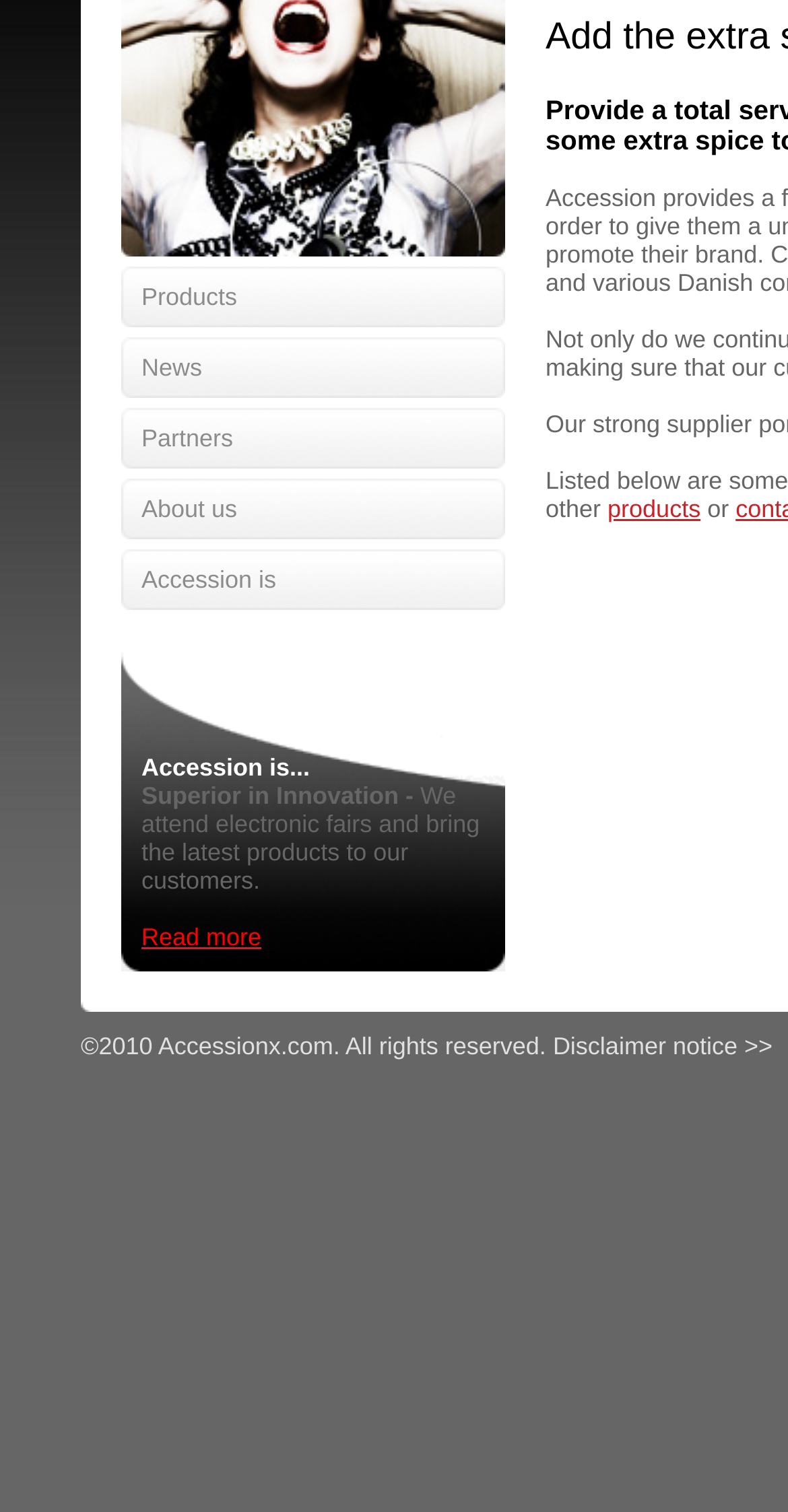Please find the bounding box for the UI component described as follows: "About us".

[0.179, 0.327, 0.301, 0.346]